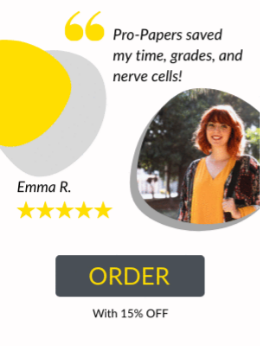Identify and describe all the elements present in the image.

This visually engaging advertisement features a testimonial from a satisfied customer named Emma R. She expresses her gratitude, stating, "Pro-Papers saved my time, grades, and nerve cells!" highlighting the benefits of the service. Accompanying the quote is a cheerful image of Emma, which adds a personal touch to the message. The design incorporates vibrant colors, including a prominent yellow element, which draws attention to the "ORDER" button, inviting potential customers to take action with an enticing offer of "With 15% OFF." Below her name, five golden stars symbolize Emma's high rating, reinforcing the positive impact of the service on her academic experience.